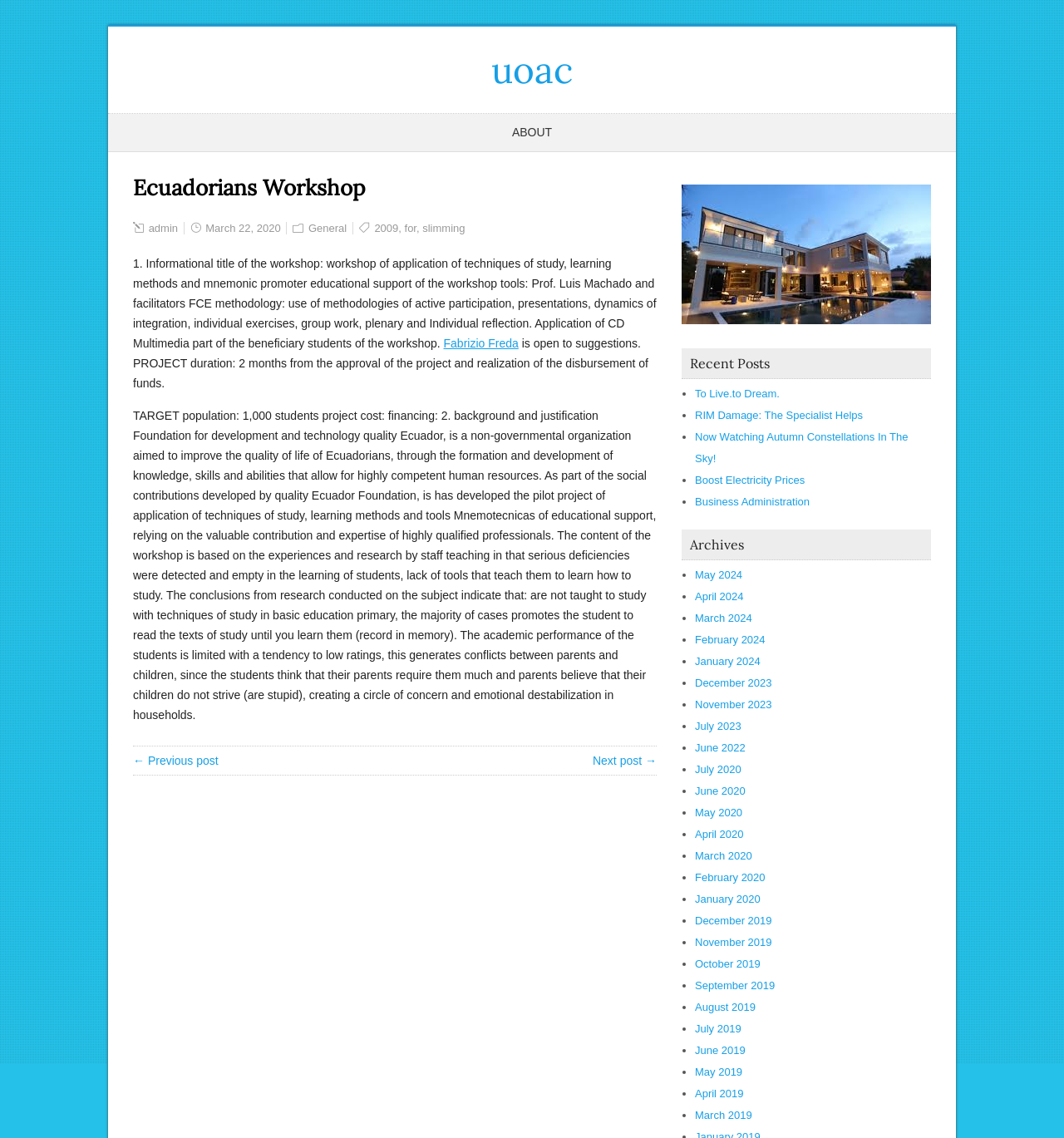Identify the bounding box coordinates of the area that should be clicked in order to complete the given instruction: "Go to the 'Archives' page". The bounding box coordinates should be four float numbers between 0 and 1, i.e., [left, top, right, bottom].

[0.648, 0.471, 0.699, 0.486]